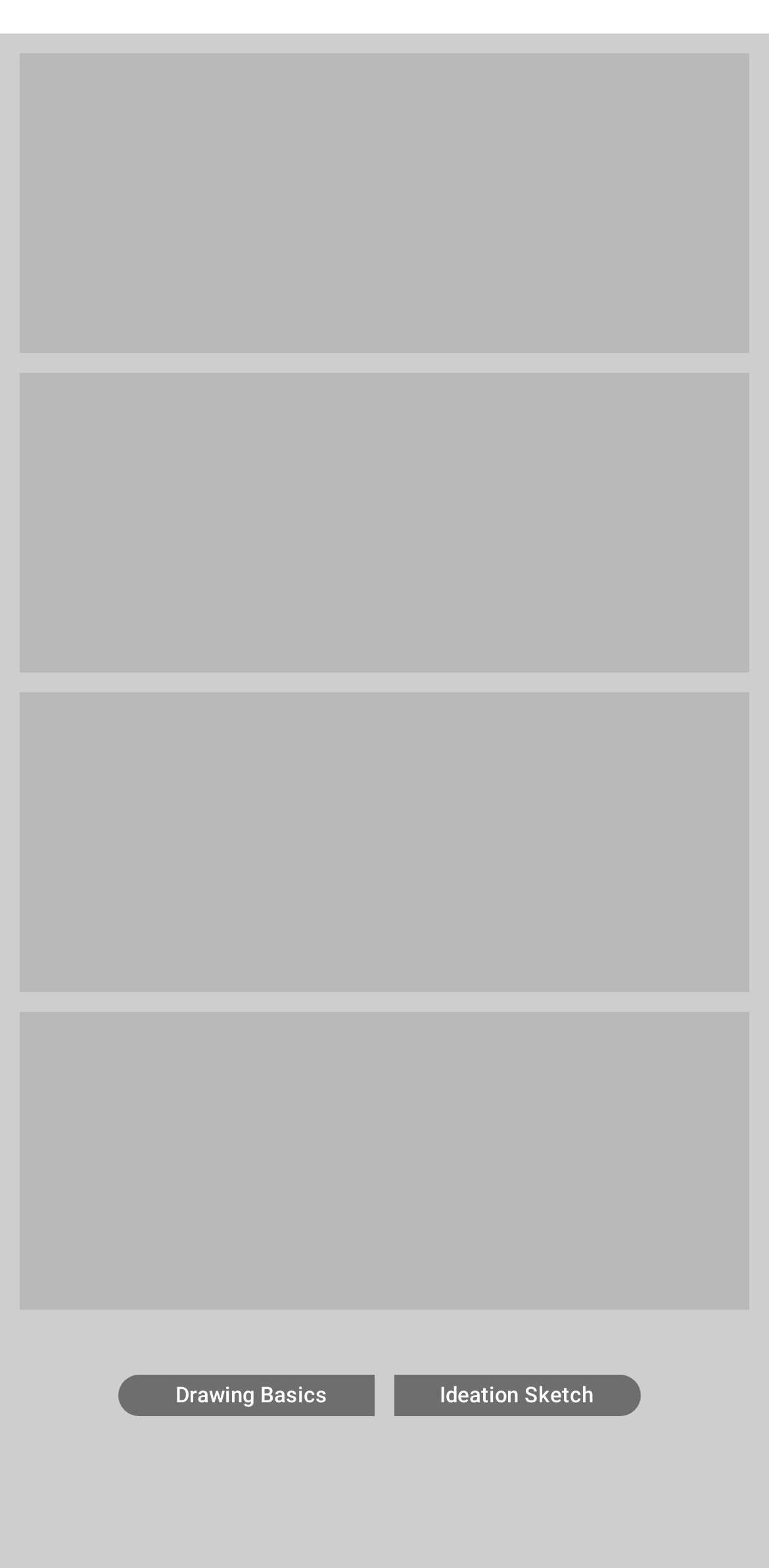How many products are listed on the webpage?
Give a one-word or short-phrase answer derived from the screenshot.

4